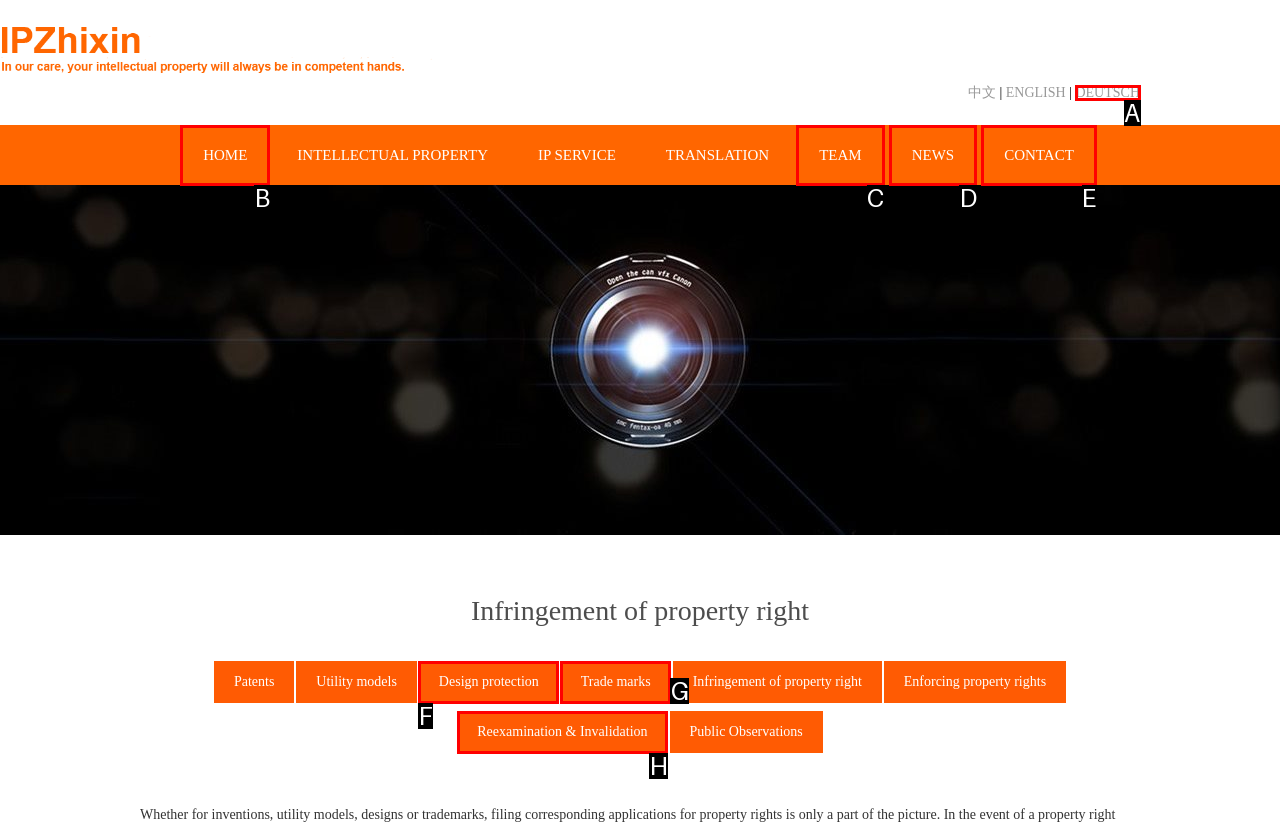Determine which HTML element corresponds to the description: TEAM ». Provide the letter of the correct option.

C